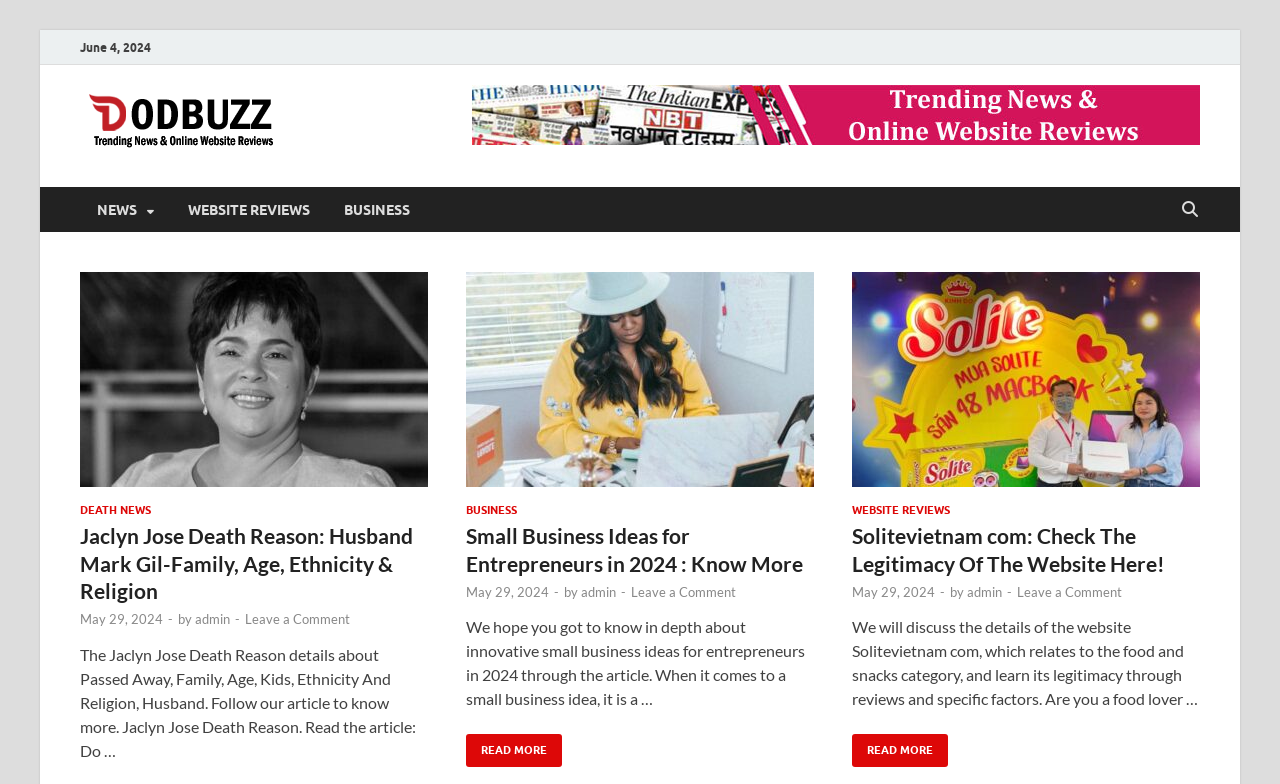Please mark the clickable region by giving the bounding box coordinates needed to complete this instruction: "View the latest news about Small Business Ideas for Entrepreneurs in 2024".

[0.364, 0.667, 0.627, 0.734]